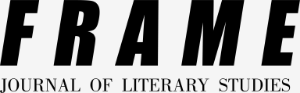Provide a comprehensive description of the image.

The image features the logo of "Frame – Journal of Literary Studies," presented in a bold and striking font. The word "FRAME" dominates the design, rendered in uppercase letters, emphasizing its significance within the realm of literary scholarship. Below it, "JOURNAL OF LITERARY STUDIES" appears in a smaller, more understated typeface, providing context and detailing the journal's focus. This graphical representation embodies the journal's commitment to exploring and analyzing literary works, adaptations, and scholarly discussions, inviting readers to engage with the content it offers.